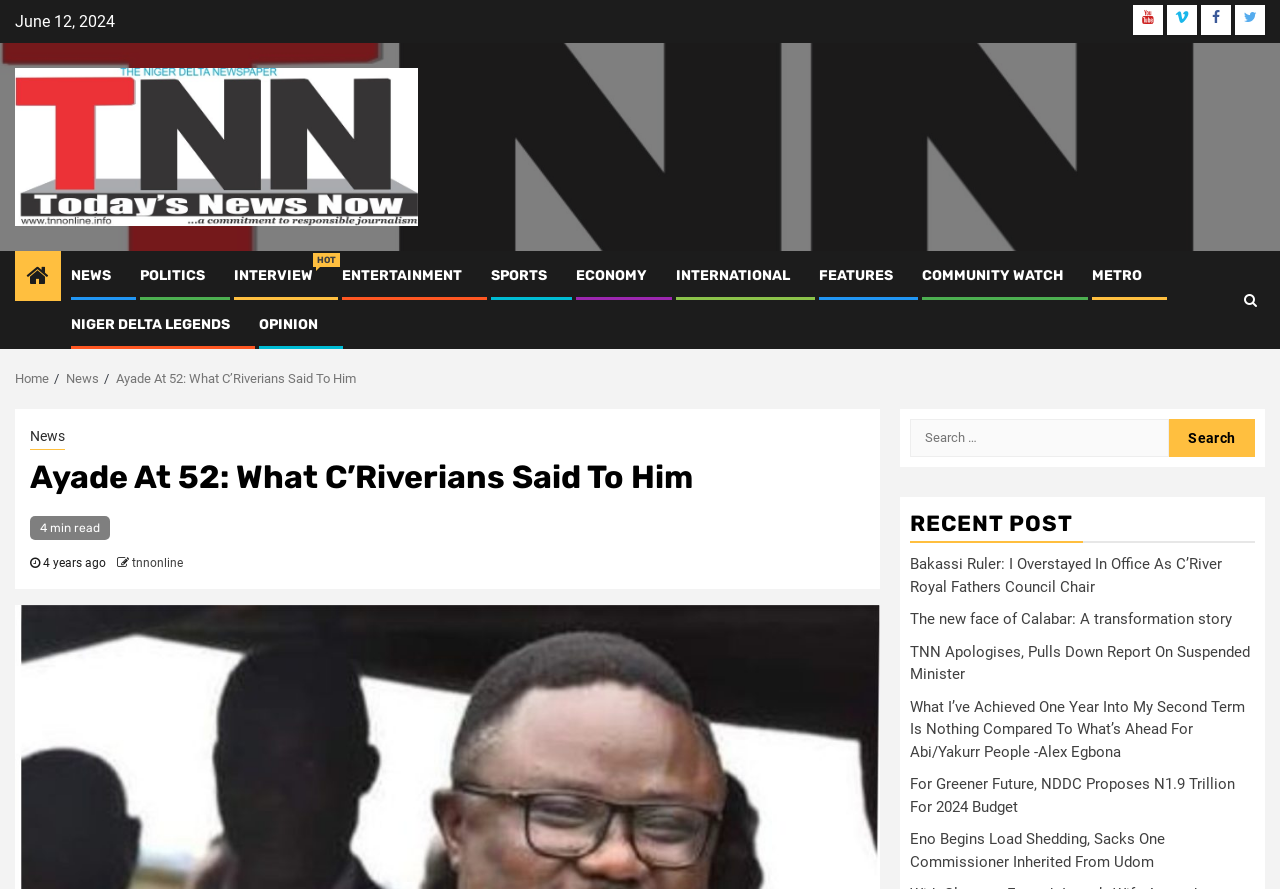Find the bounding box coordinates of the element you need to click on to perform this action: 'Read the news about Ayade At 52'. The coordinates should be represented by four float values between 0 and 1, in the format [left, top, right, bottom].

[0.023, 0.517, 0.676, 0.557]